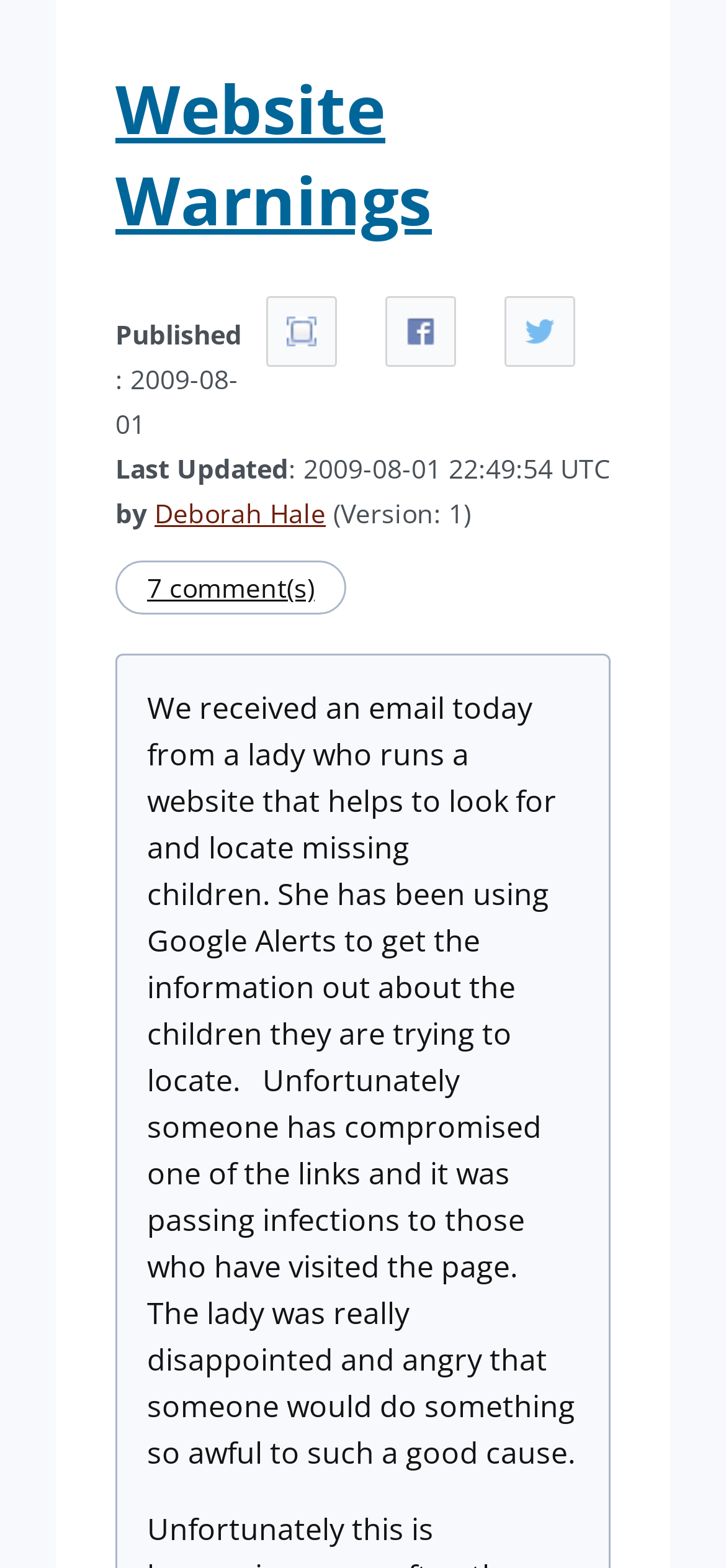Given the webpage screenshot, identify the bounding box of the UI element that matches this description: "title="Share on Facebook"".

[0.531, 0.189, 0.628, 0.234]